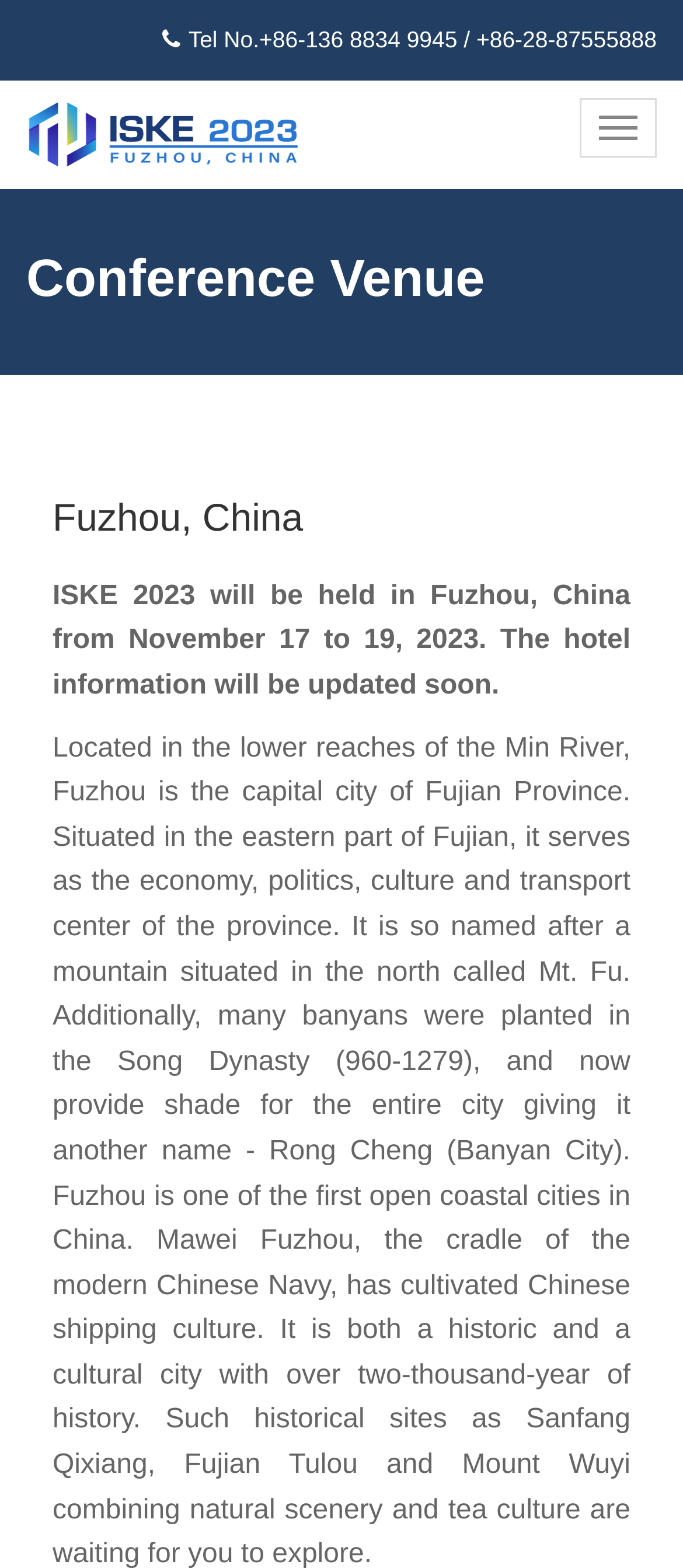What is the phone number?
Based on the image, answer the question with a single word or brief phrase.

+86-136 8834 9945 / +86-28-87555888